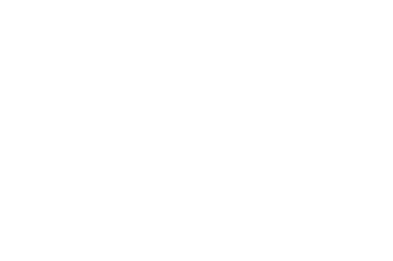Describe all elements and aspects of the image.

The image features a double-sided foam board sign, which is showcased prominently as part of a promotional display for various types of banners, specifically highlighting options available in Las Vegas. Foam board signs are known for their lightweight yet sturdy construction, making them ideal for indoor and outdoor use. 

These signs are often utilized for advertising, events, and exhibitions, providing an engaging visual presence. The accompanying text emphasizes affordability and customization in banner printing, with a focus on high-quality materials. This context suggests that the image is part of a broader marketing effort aimed at attracting customers seeking effective signage solutions for their promotional needs in the vibrant Las Vegas area.